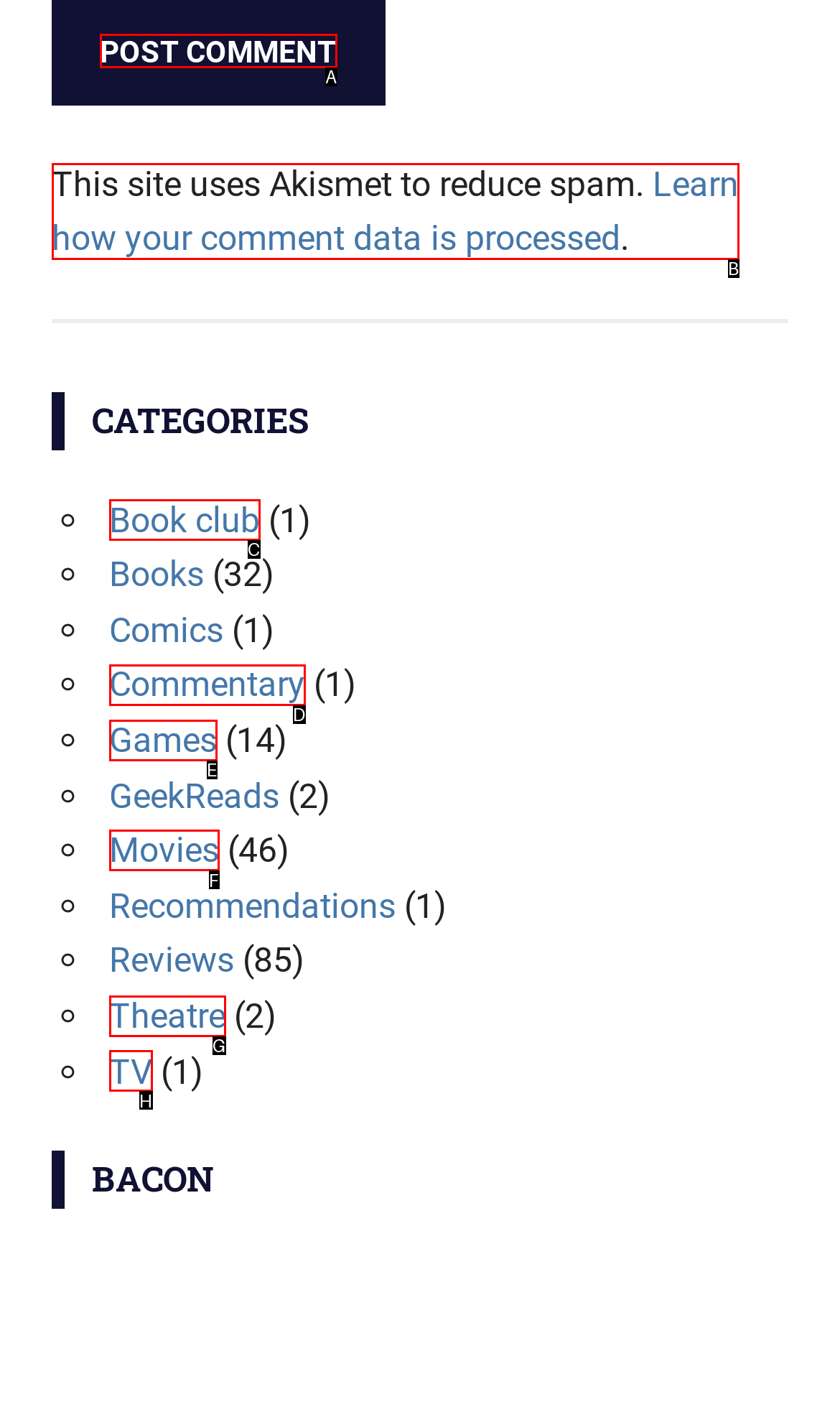Identify the HTML element to click to execute this task: Post a comment Respond with the letter corresponding to the proper option.

A